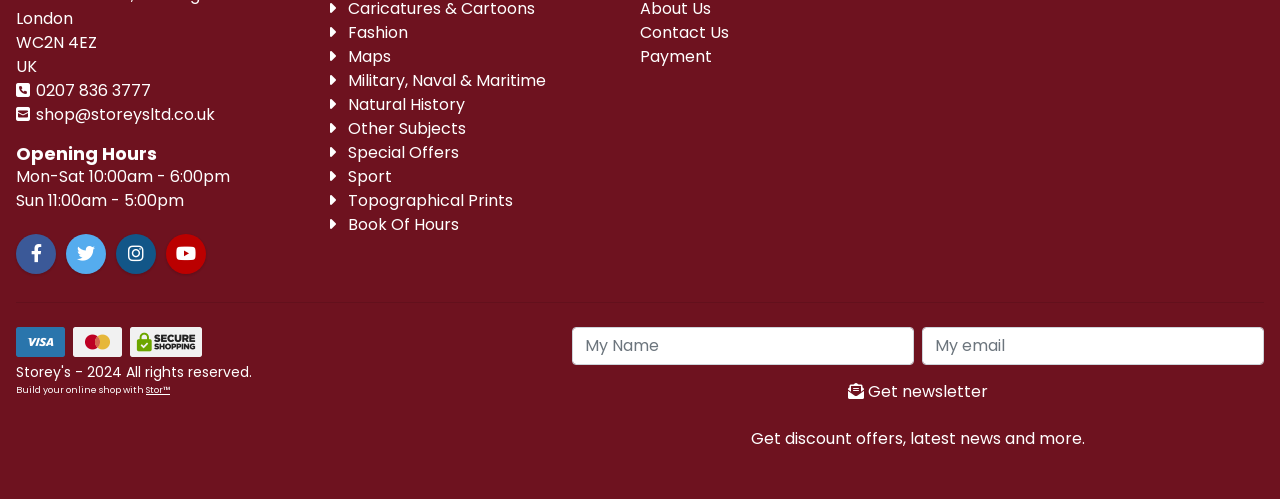Highlight the bounding box coordinates of the element you need to click to perform the following instruction: "Visit the Facebook page."

[0.012, 0.468, 0.044, 0.548]